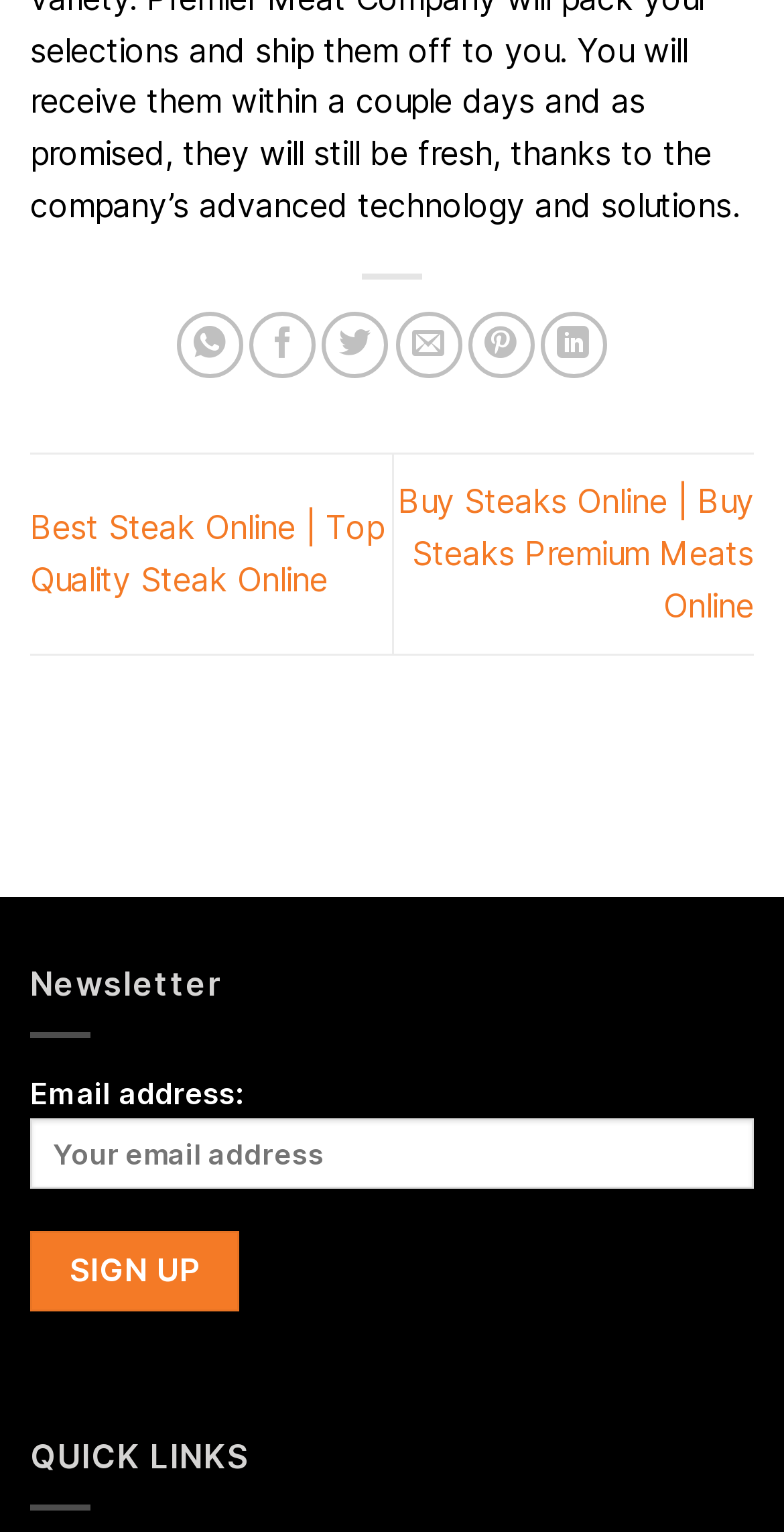What is the purpose of the links at the top?
Using the image as a reference, answer the question in detail.

The links at the top of the webpage, including 'Share on WhatsApp', 'Share on Facebook', 'Share on Twitter', 'Email to a Friend', 'Pin on Pinterest', and 'Share on LinkedIn', suggest that the purpose of these links is to allow users to share content from the webpage on various social media platforms and via email.